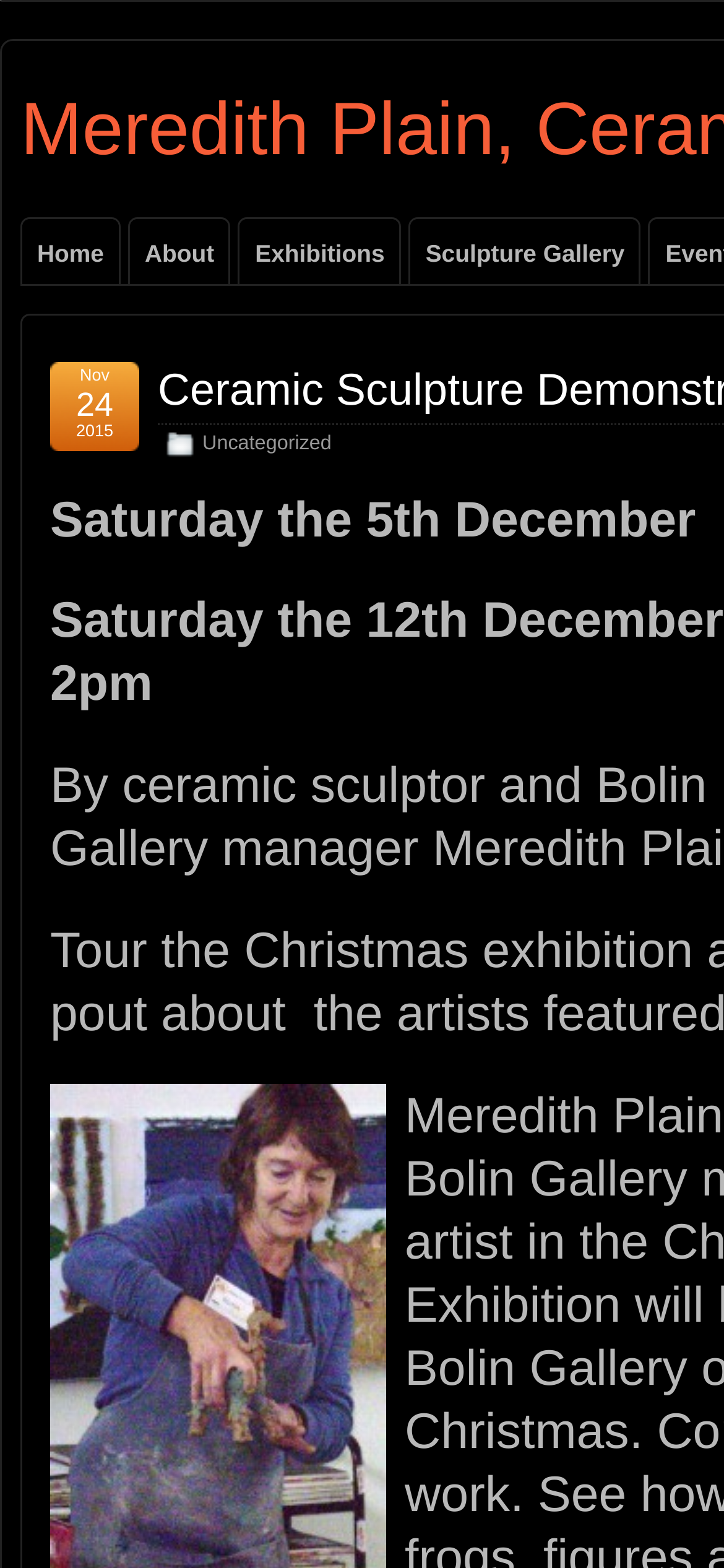What is the latest year mentioned on the webpage?
Answer with a single word or phrase, using the screenshot for reference.

2015